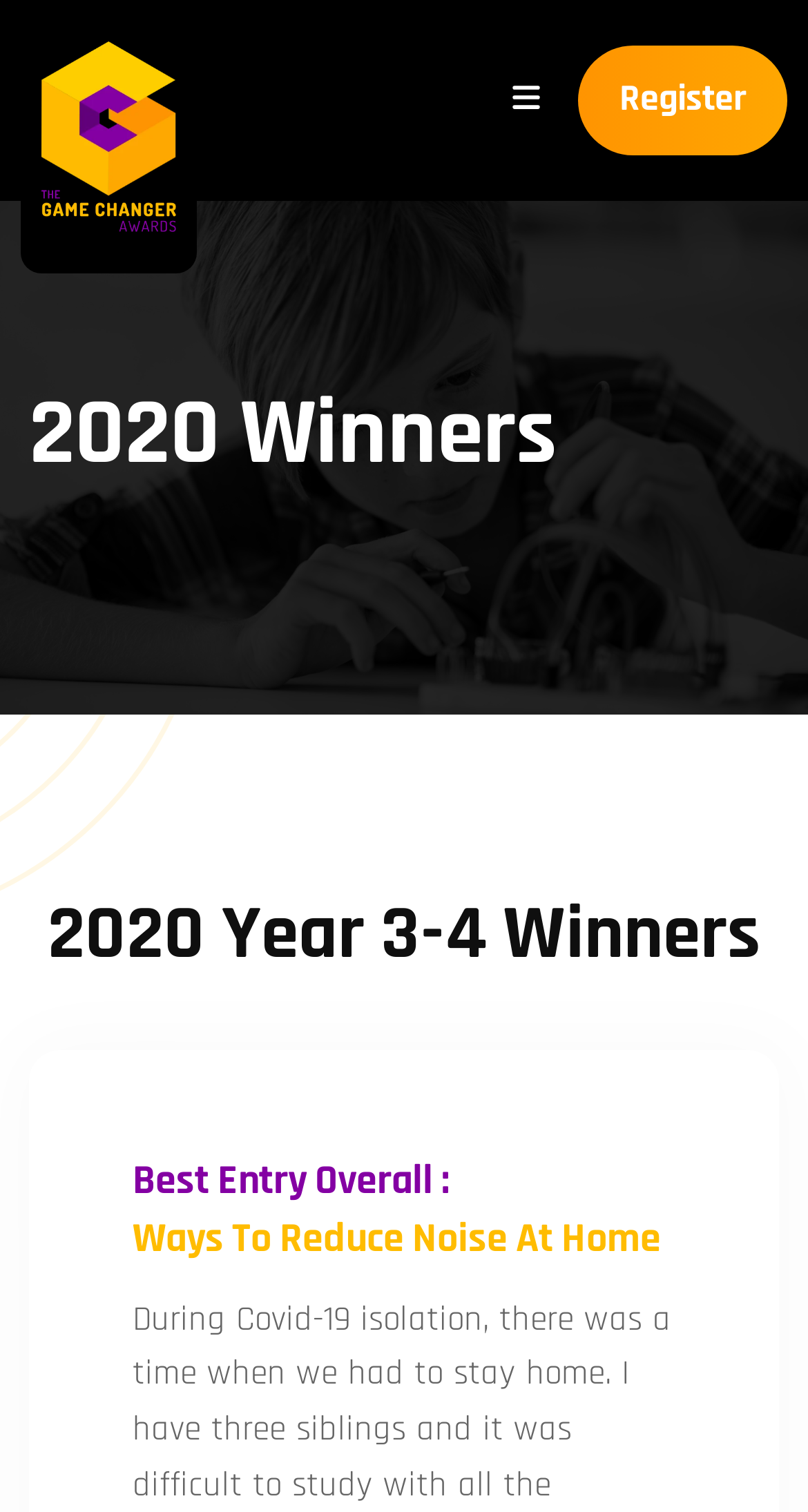What is the award given to 'Ways To Reduce Noise At Home'?
Provide an in-depth and detailed answer to the question.

I inferred this answer by looking at the static text 'Best Entry Overall :' which is above the static text 'Ways To Reduce Noise At Home'. This suggests that the award given to 'Ways To Reduce Noise At Home' is the Best Entry Overall.